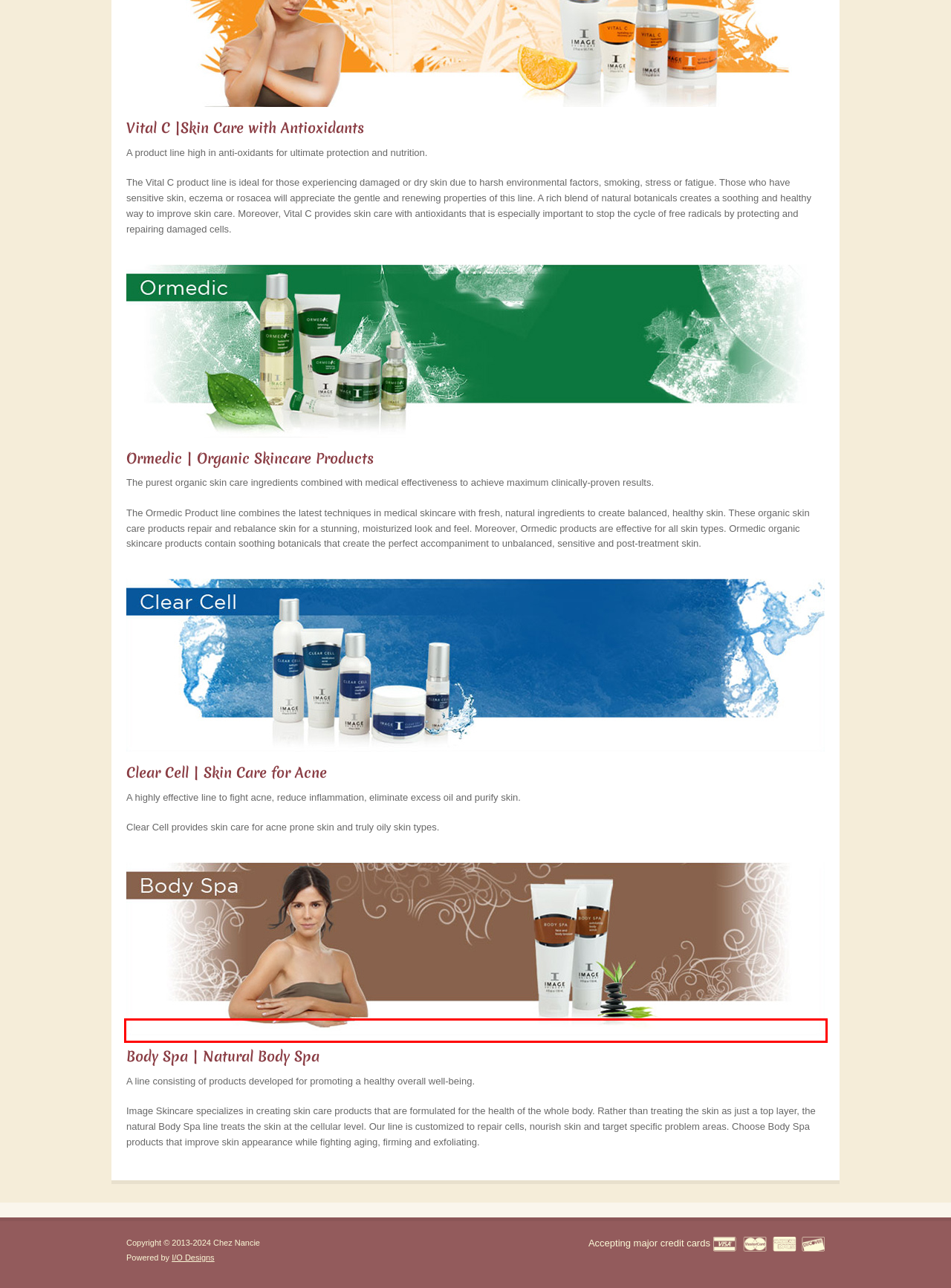Examine the screenshot of a webpage with a red bounding box around a UI element. Select the most accurate webpage description that corresponds to the new page after clicking the highlighted element. Here are the choices:
A. Ormedic - Chez Nancie - Asthetics and Electrolysis in Highlands Ranch
B. Body Spa - Chez Nancie - Asthetics and Electrolysis in Highlands Ranch
C. Ageless - Chez Nancie - Asthetics and Electrolysis in Highlands Ranch
D. Waxing - Chez Nancie - Asthetics and Electrolysis in Highlands Ranch
E. Testimonials - Chez Nancie - Asthetics and Electrolysis in Highlands Ranch
F. Vital C - Chez Nancie - Asthetics and Electrolysis in Highlands Ranch
G. About PHYT'S - Chez Nancie - Asthetics and Electrolysis in Highlands Ranch
H. Clear Cell - Chez Nancie - Asthetics and Electrolysis in Highlands Ranch

B